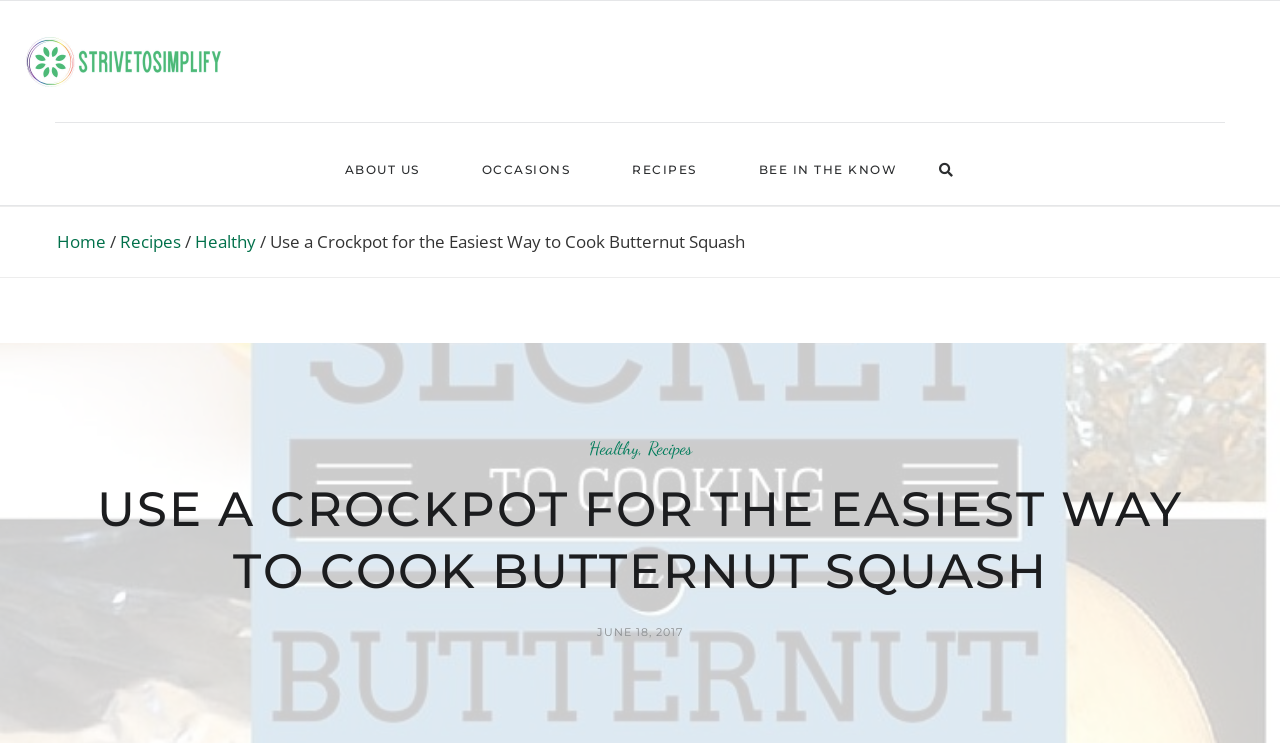Given the webpage screenshot, identify the bounding box of the UI element that matches this description: "Home".

[0.045, 0.307, 0.083, 0.337]